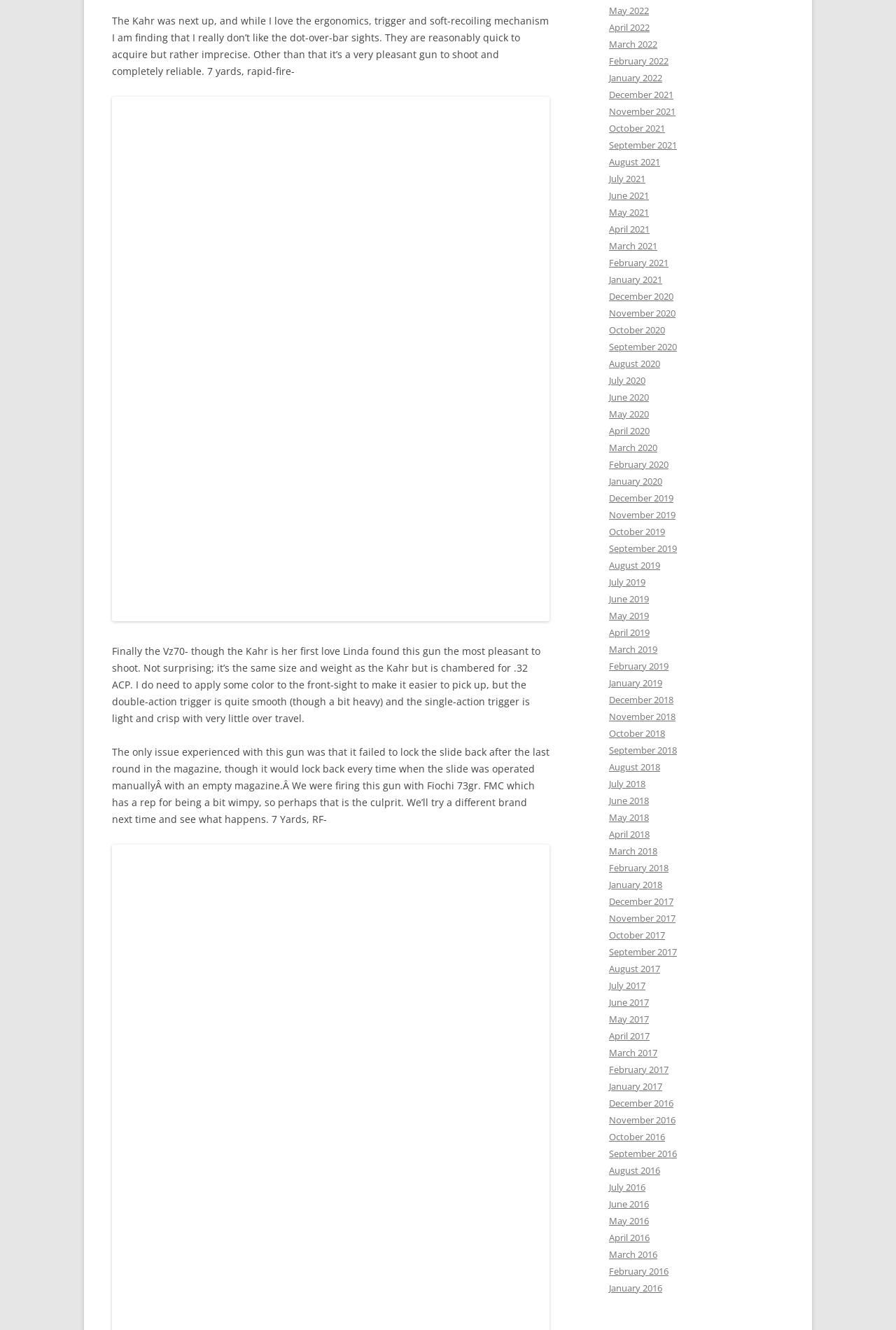Can you specify the bounding box coordinates for the region that should be clicked to fulfill this instruction: "Click on May 2022".

[0.68, 0.003, 0.724, 0.013]